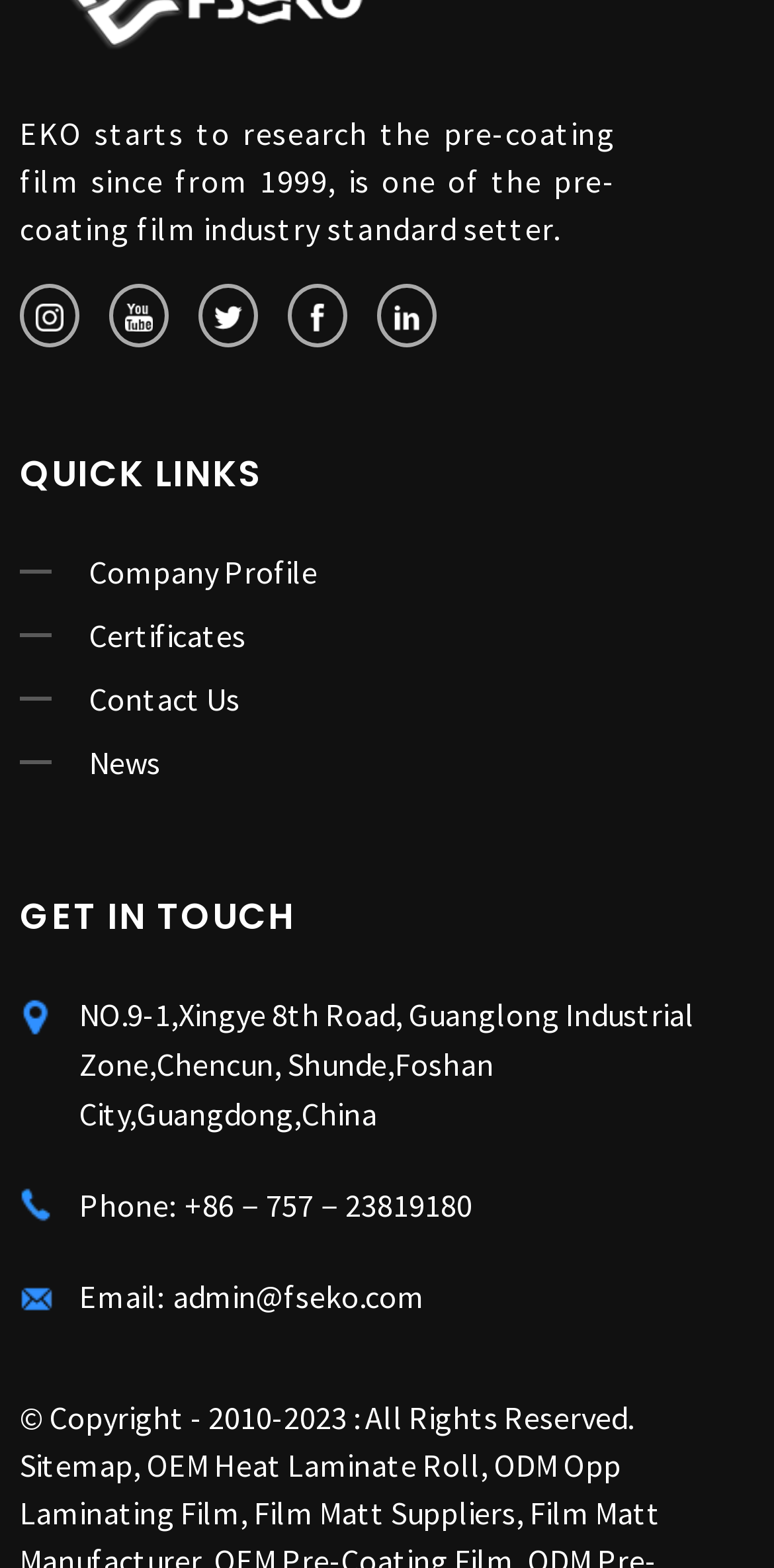What is the phone number of the company?
Based on the image content, provide your answer in one word or a short phrase.

+86－757－23819180